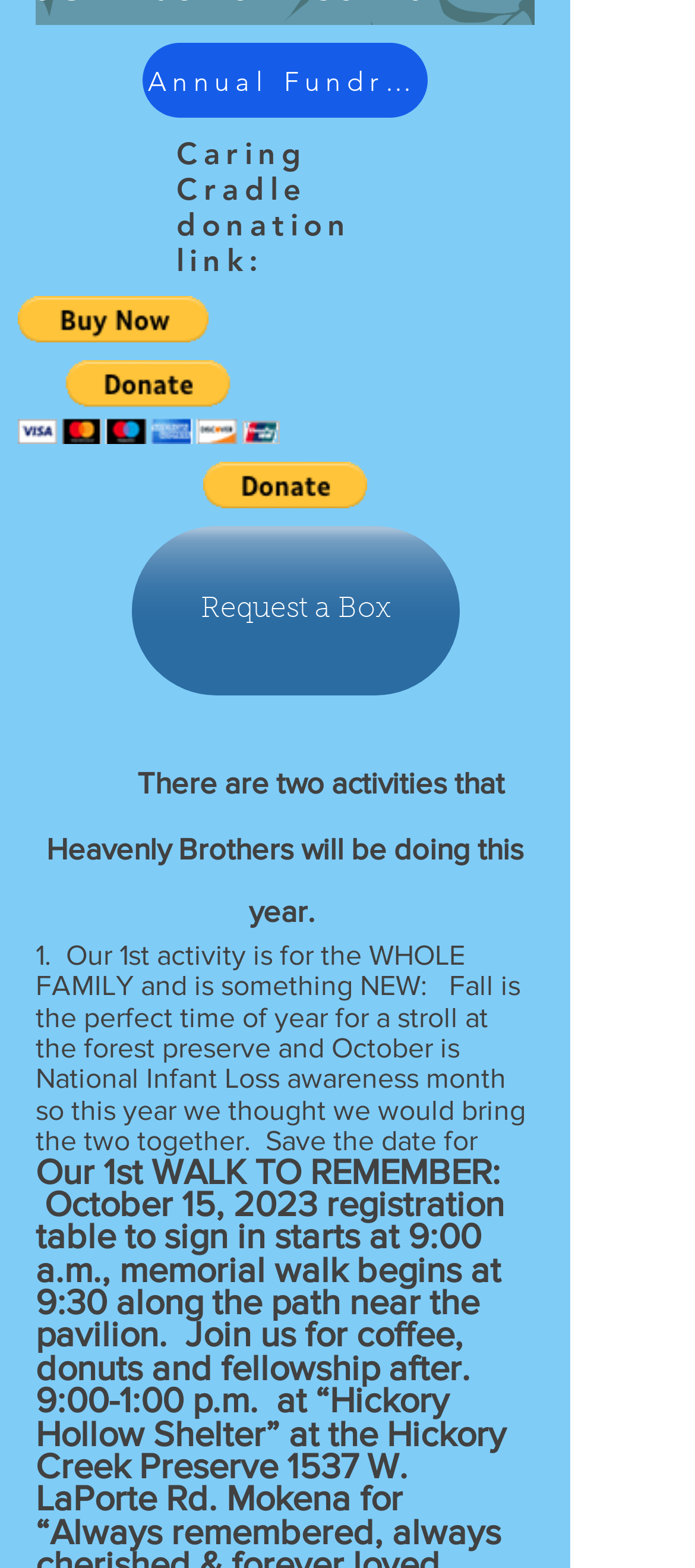Please provide the bounding box coordinate of the region that matches the element description: alt="PayPal Button" aria-label="Donate via PayPal". Coordinates should be in the format (top-left x, top-left y, bottom-right x, bottom-right y) and all values should be between 0 and 1.

[0.292, 0.295, 0.528, 0.324]